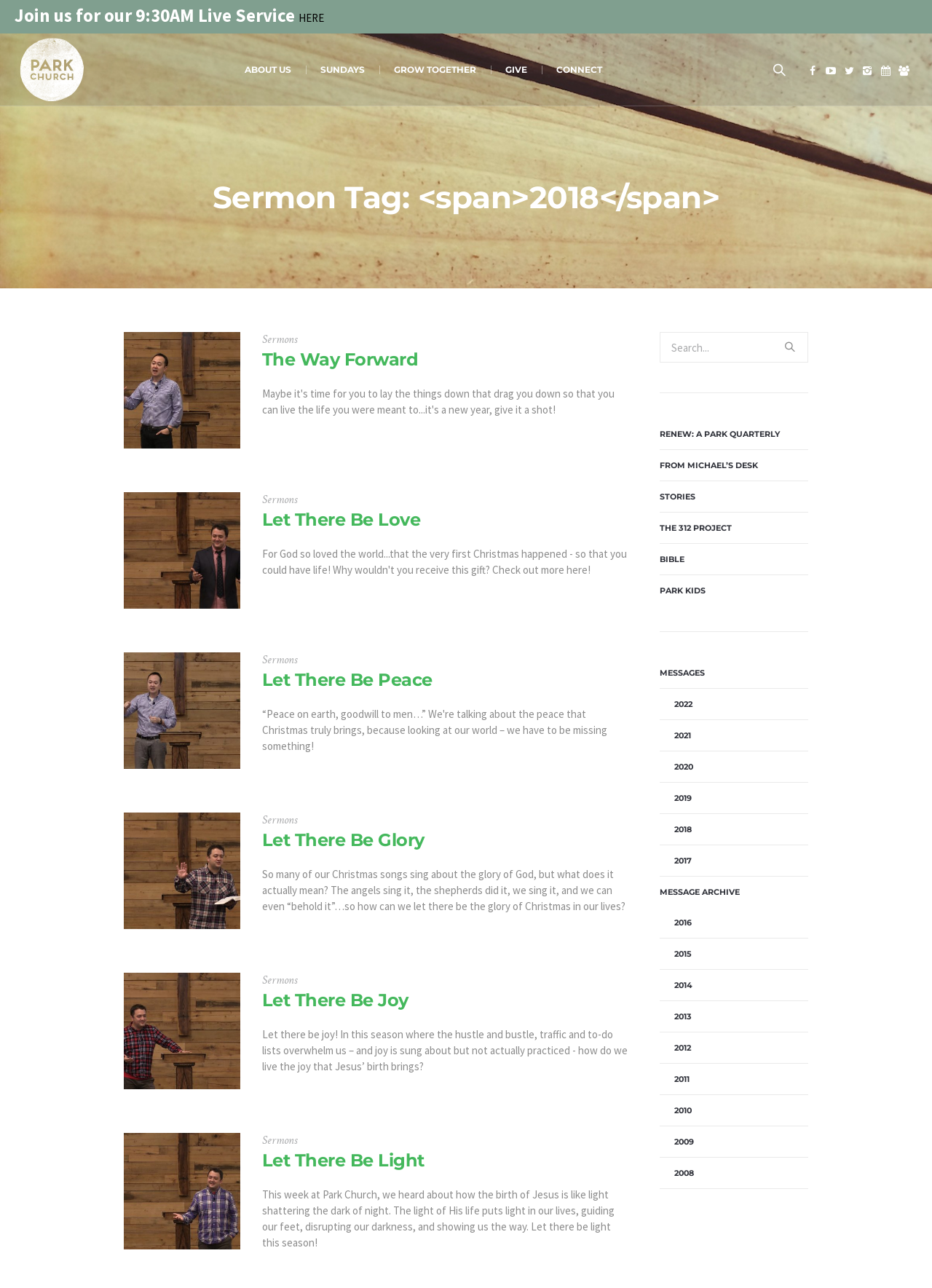What type of content is displayed in the articles?
Give a thorough and detailed response to the question.

The articles contain sermon titles, images, and descriptions, indicating that they are displaying sermon content.